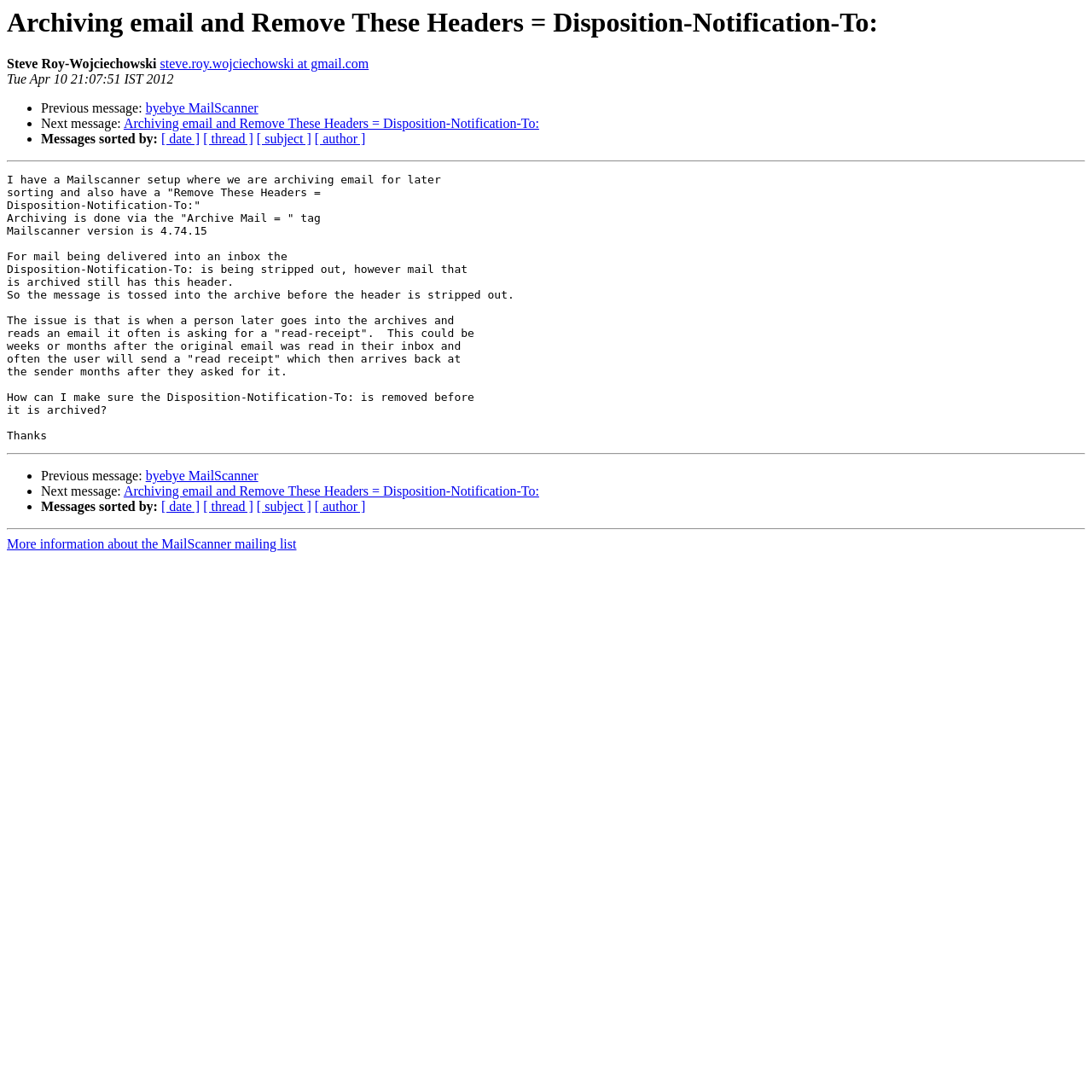Locate and generate the text content of the webpage's heading.

Archiving email and Remove These Headers = Disposition-Notification-To: